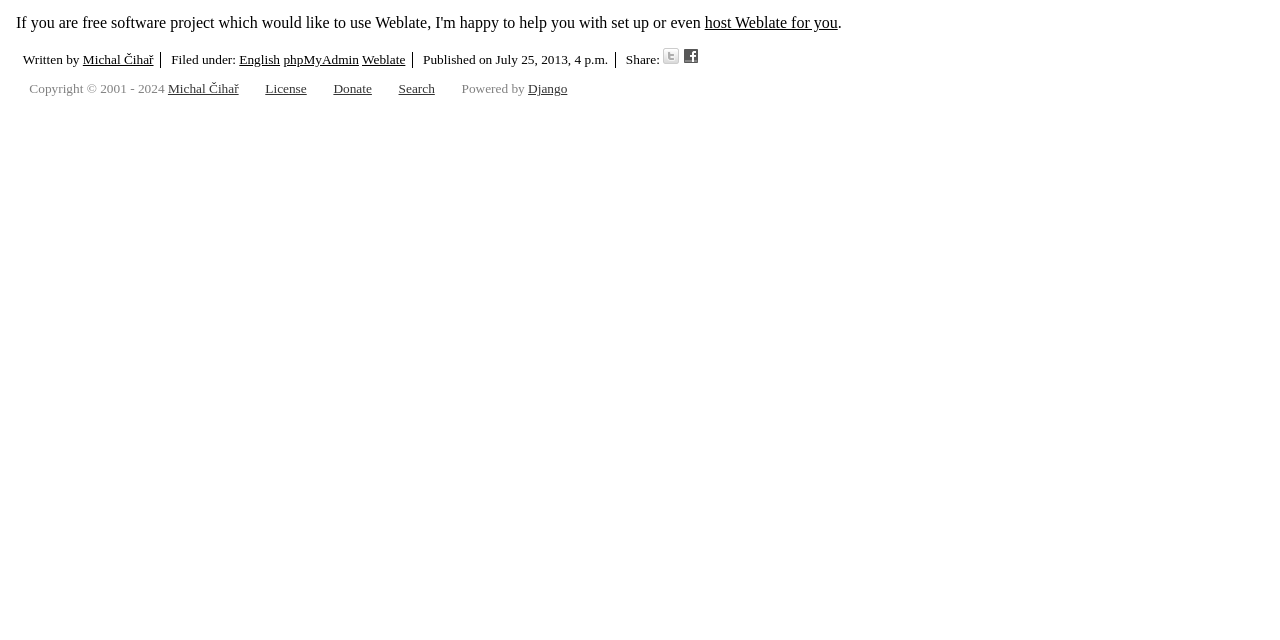Determine the bounding box coordinates of the UI element described below. Use the format (top-left x, top-left y, bottom-right x, bottom-right y) with floating point numbers between 0 and 1: Donate

[0.26, 0.127, 0.291, 0.15]